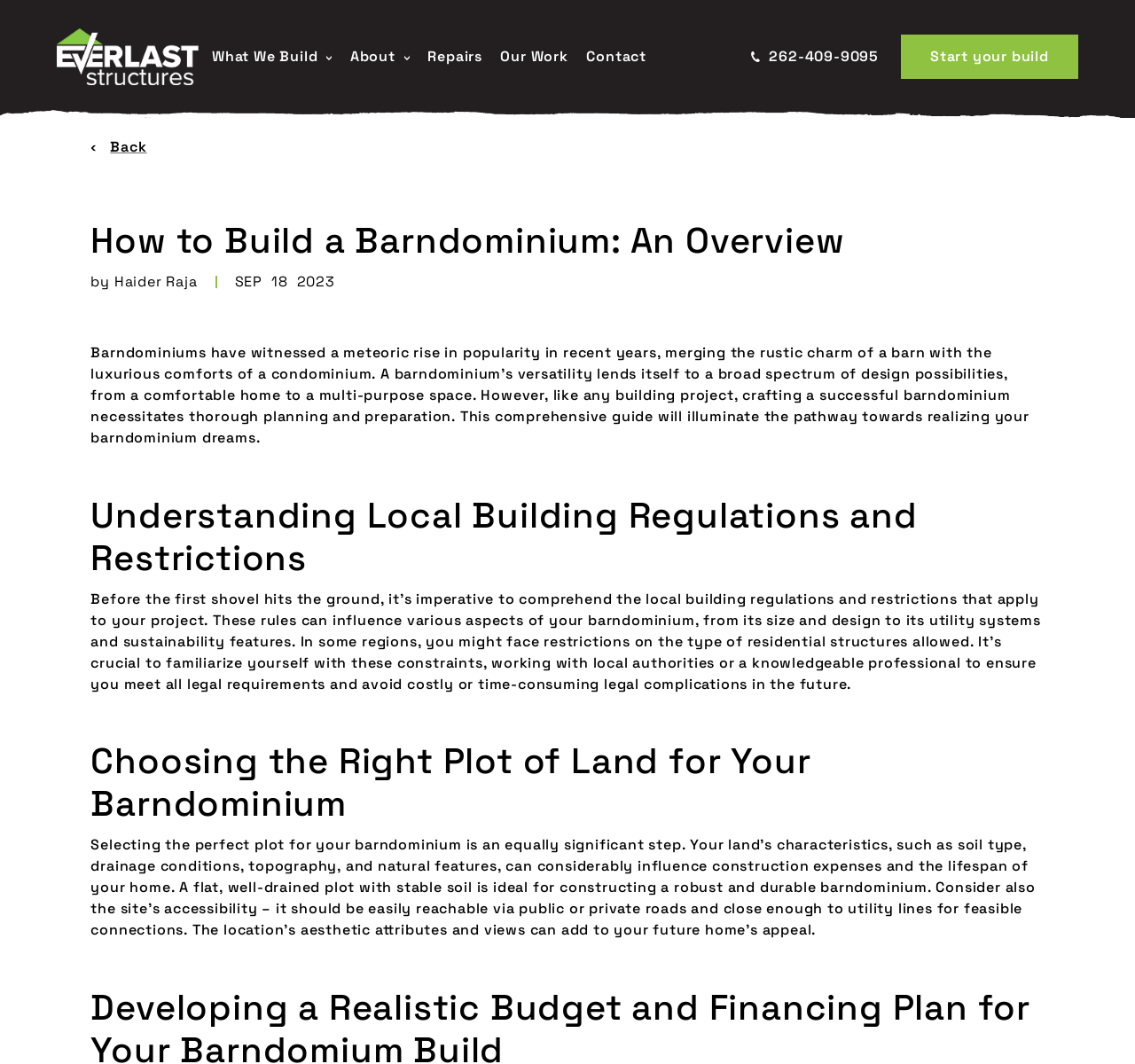Find and indicate the bounding box coordinates of the region you should select to follow the given instruction: "Call 262-409-9095".

[0.654, 0.035, 0.782, 0.072]